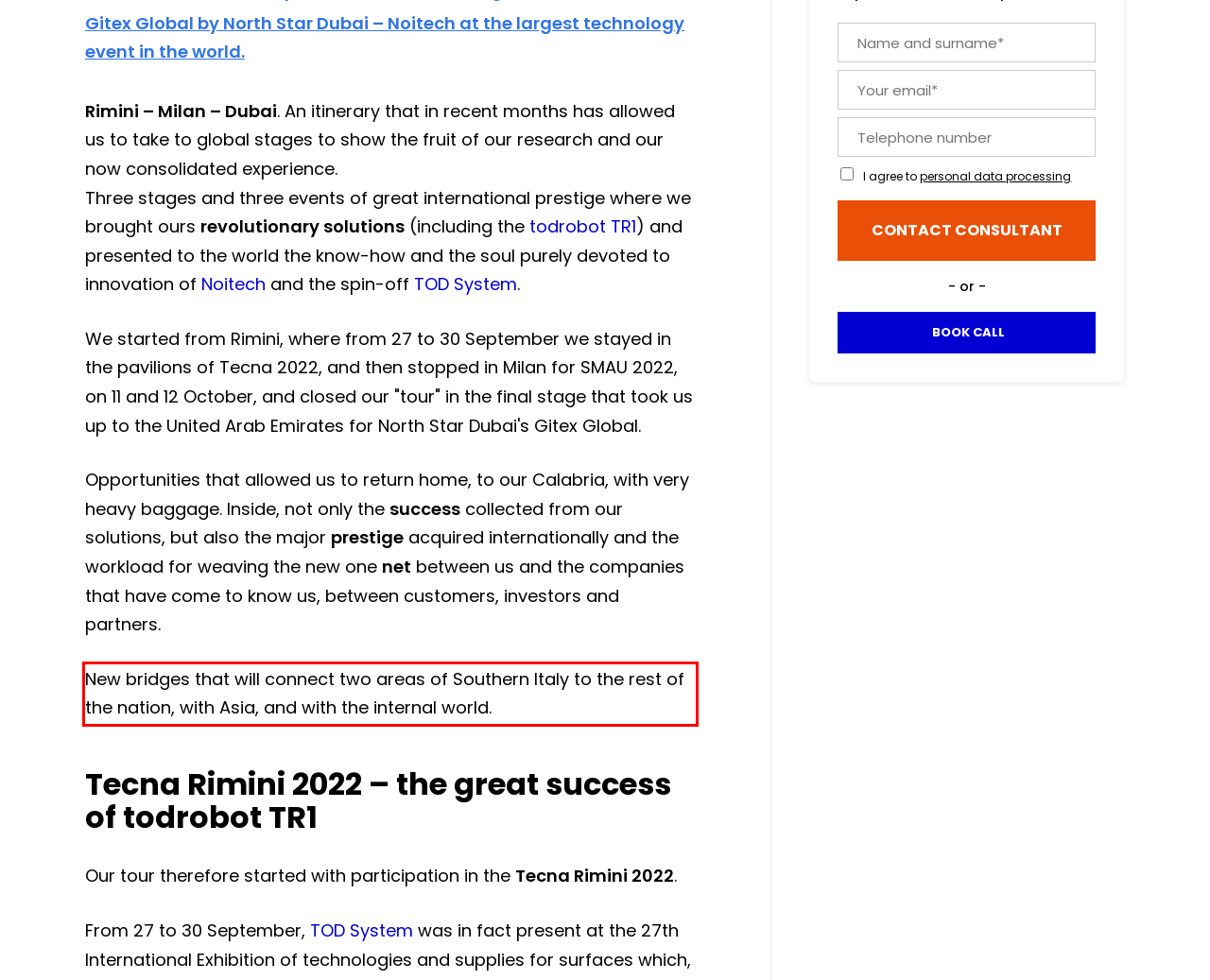Please examine the webpage screenshot containing a red bounding box and use OCR to recognize and output the text inside the red bounding box.

New bridges that will connect two areas of Southern Italy to the rest of the nation, with Asia, and with the internal world.